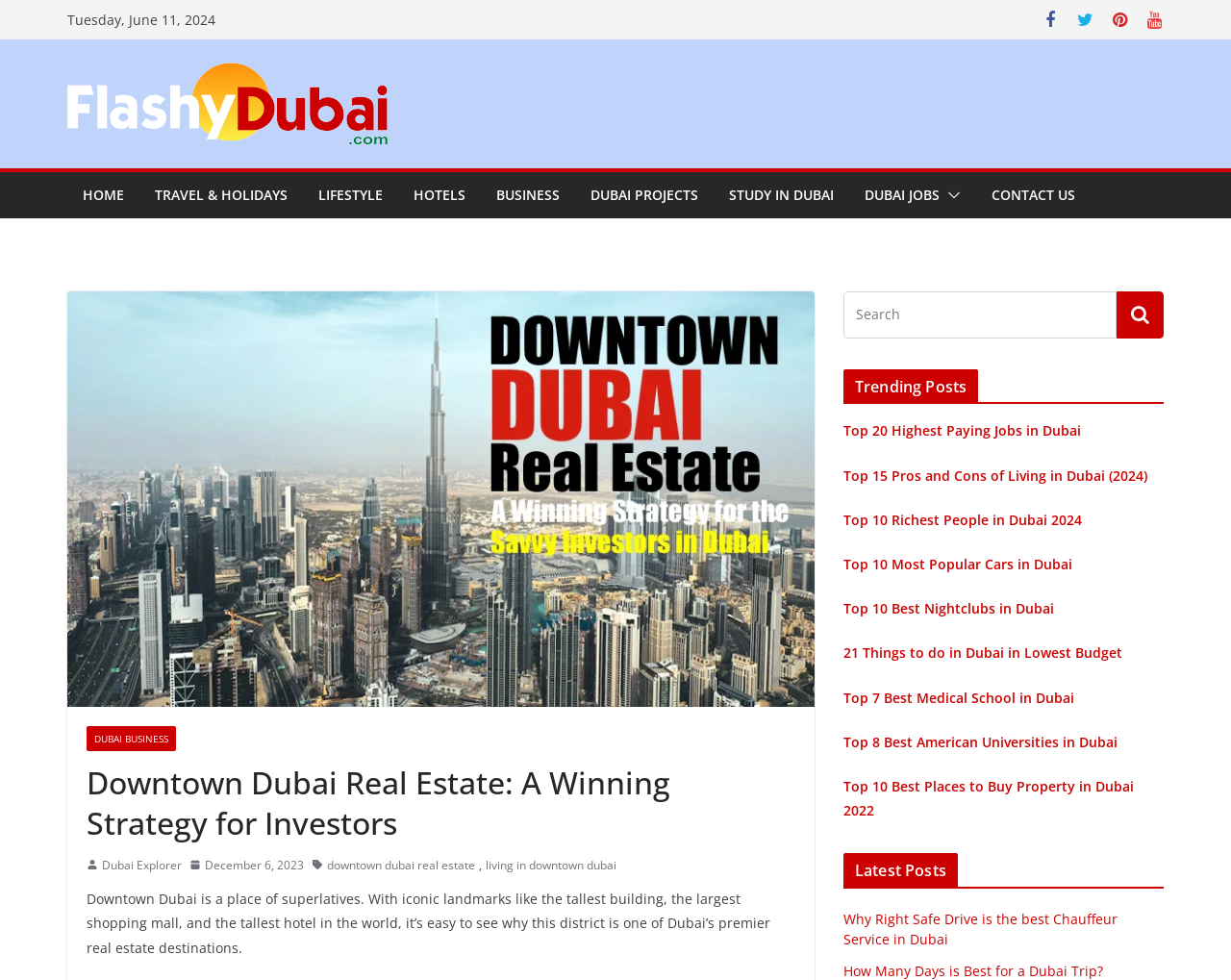Locate the bounding box coordinates of the element to click to perform the following action: 'Click the HOME link'. The coordinates should be given as four float values between 0 and 1, in the form of [left, top, right, bottom].

None